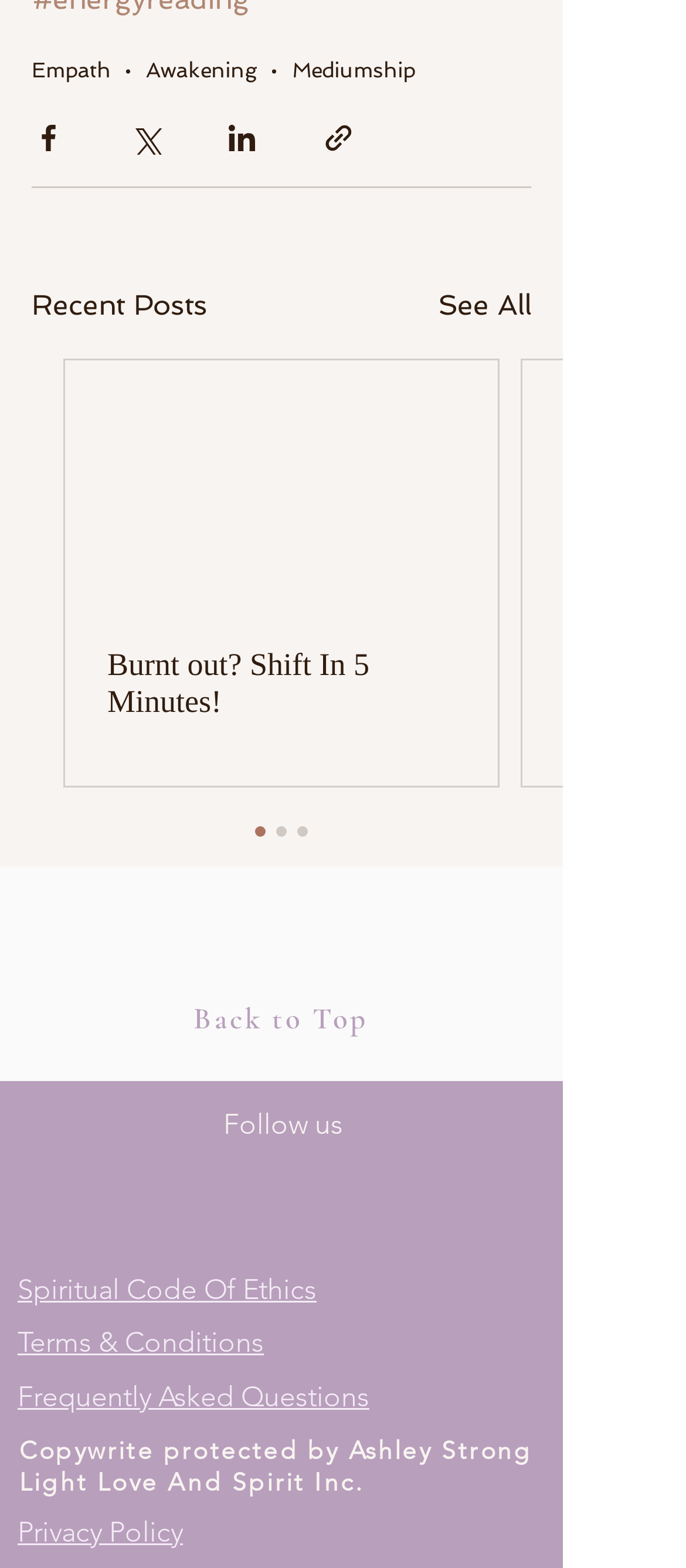Please specify the bounding box coordinates of the clickable region to carry out the following instruction: "View Recent Posts". The coordinates should be four float numbers between 0 and 1, in the format [left, top, right, bottom].

[0.046, 0.182, 0.303, 0.209]